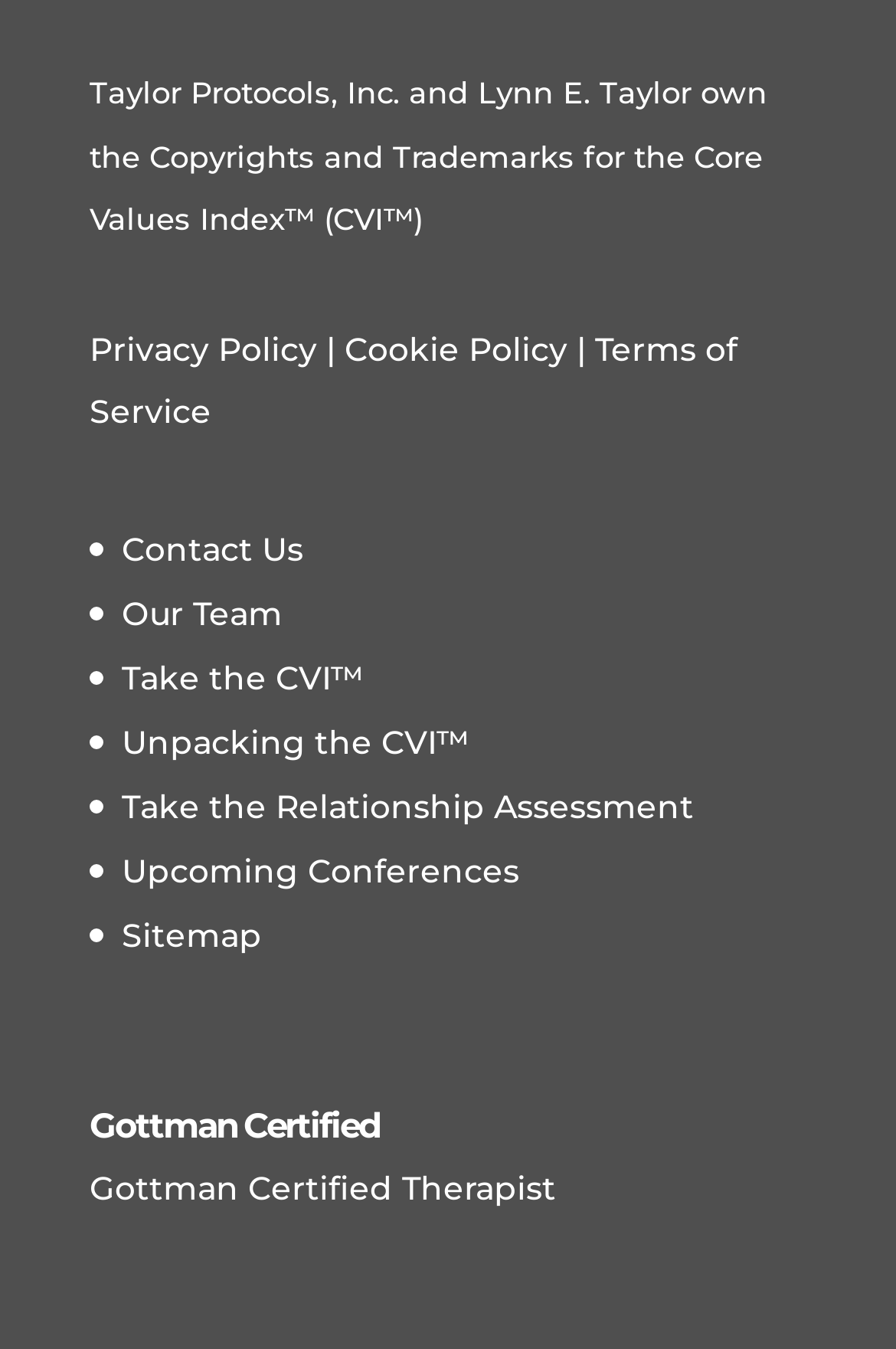Predict the bounding box coordinates of the area that should be clicked to accomplish the following instruction: "Contact us". The bounding box coordinates should consist of four float numbers between 0 and 1, i.e., [left, top, right, bottom].

[0.136, 0.392, 0.338, 0.422]